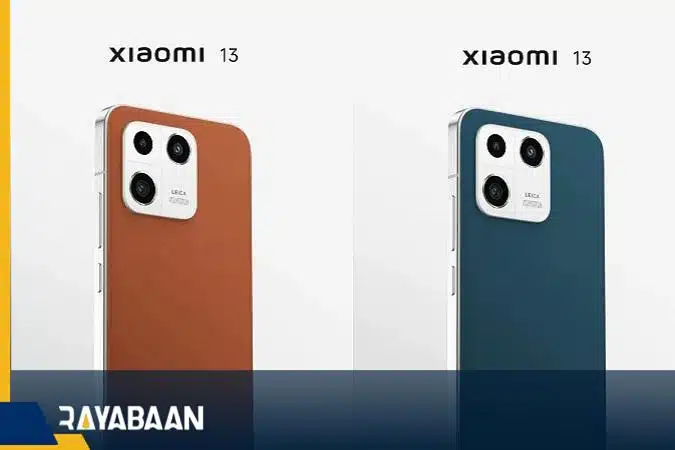Generate a detailed narrative of the image.

The image showcases two variants of the Xiaomi 13 smartphone, highlighting their distinctive rear designs. On the left, the device features a sleek, earthy brown finish, while the right variant displays a sophisticated deep blue color. Both models prominently feature a modern camera array on the back, including three lenses and a signature branding mark, indicating their collaboration with Leica for enhanced photography capabilities. The minimalist aesthetic and elegant lines of the phones emphasize their flagship status, as detailed specifications reveal advanced features such as high-resolution displays and premium build quality, making the Xiaomi 13 series a compelling choice for tech enthusiasts.